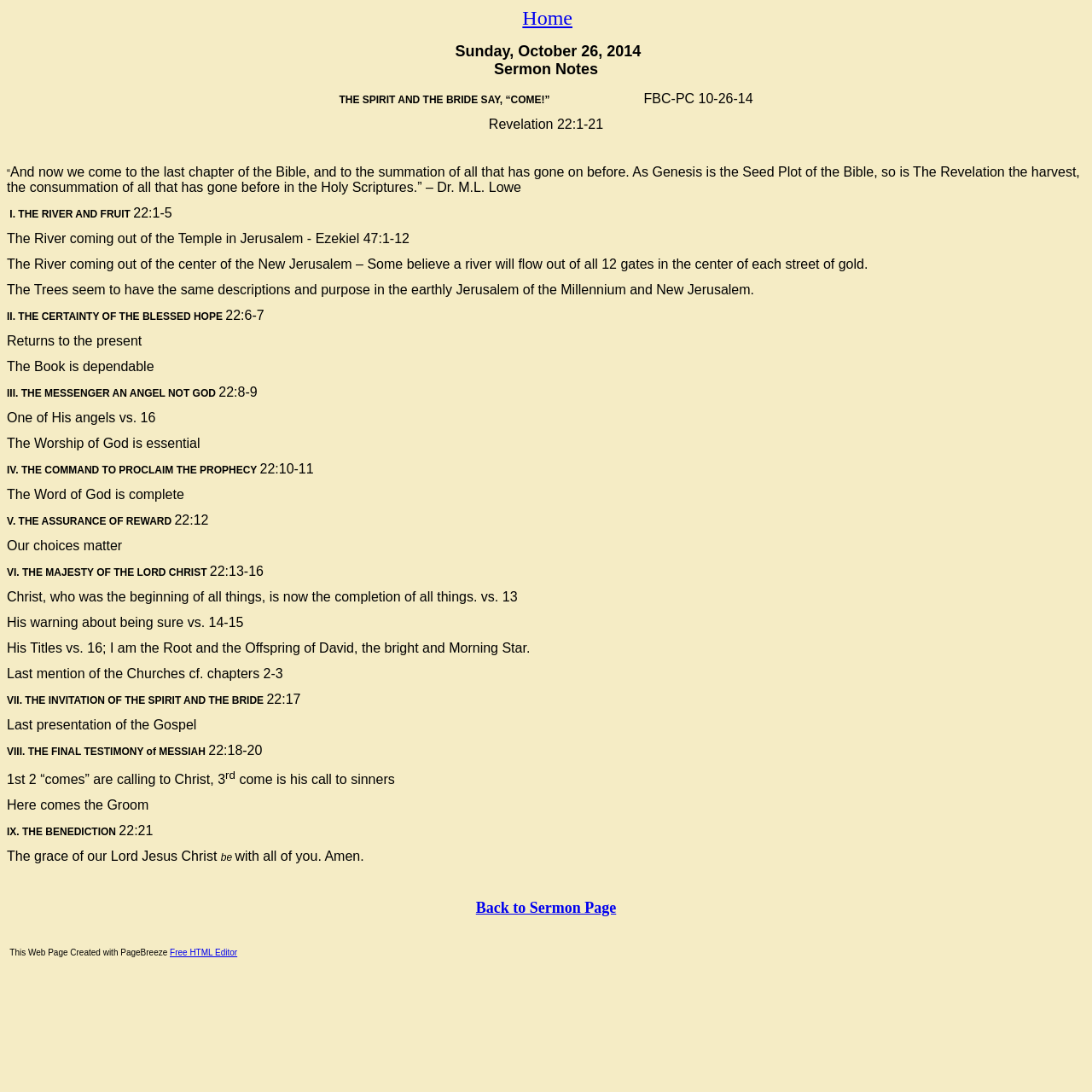Locate the UI element described by Home and provide its bounding box coordinates. Use the format (top-left x, top-left y, bottom-right x, bottom-right y) with all values as floating point numbers between 0 and 1.

[0.478, 0.006, 0.524, 0.027]